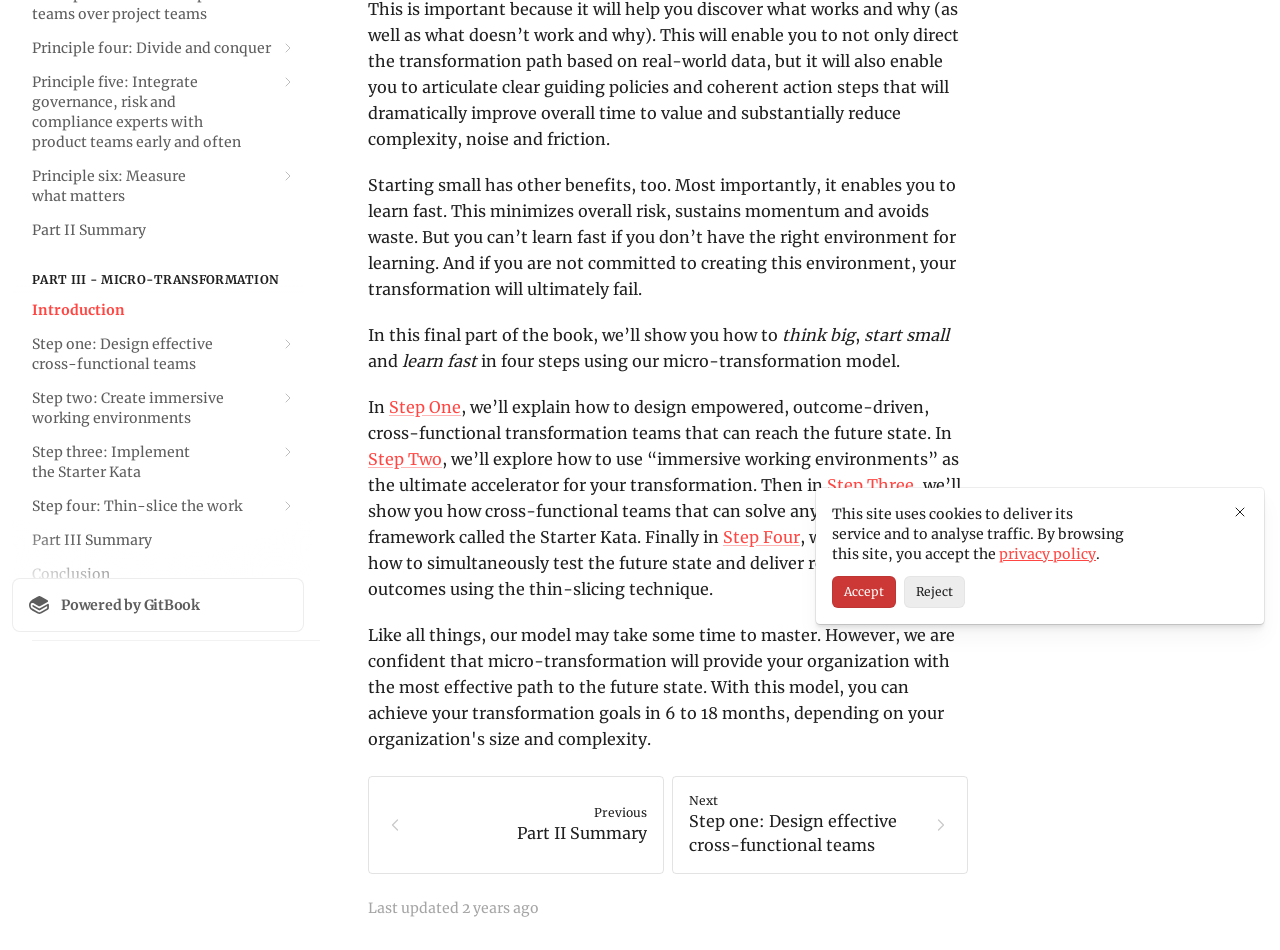Predict the bounding box of the UI element based on the description: "Introduction". The coordinates should be four float numbers between 0 and 1, formatted as [left, top, right, bottom].

[0.009, 0.309, 0.238, 0.343]